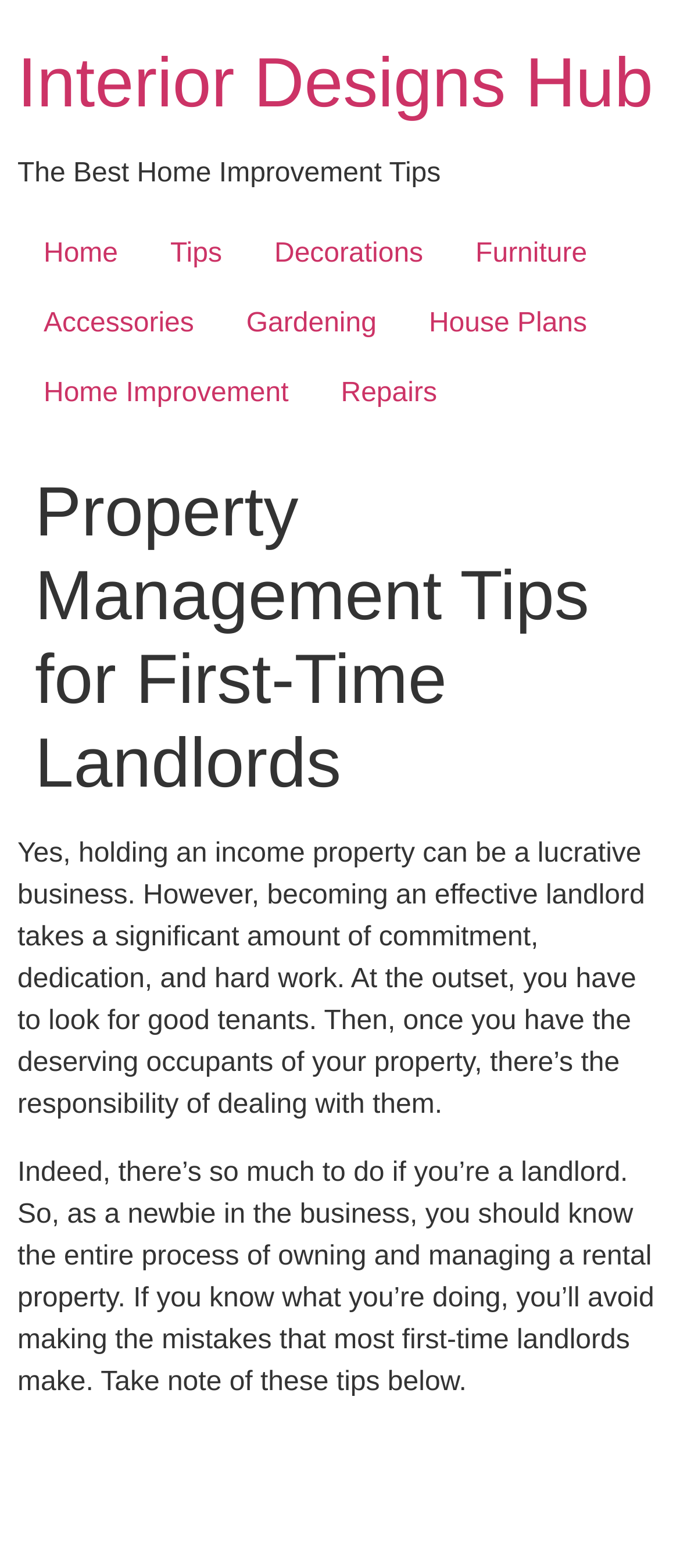Find the bounding box coordinates for the UI element whose description is: "Home Improvement". The coordinates should be four float numbers between 0 and 1, in the format [left, top, right, bottom].

[0.026, 0.23, 0.463, 0.274]